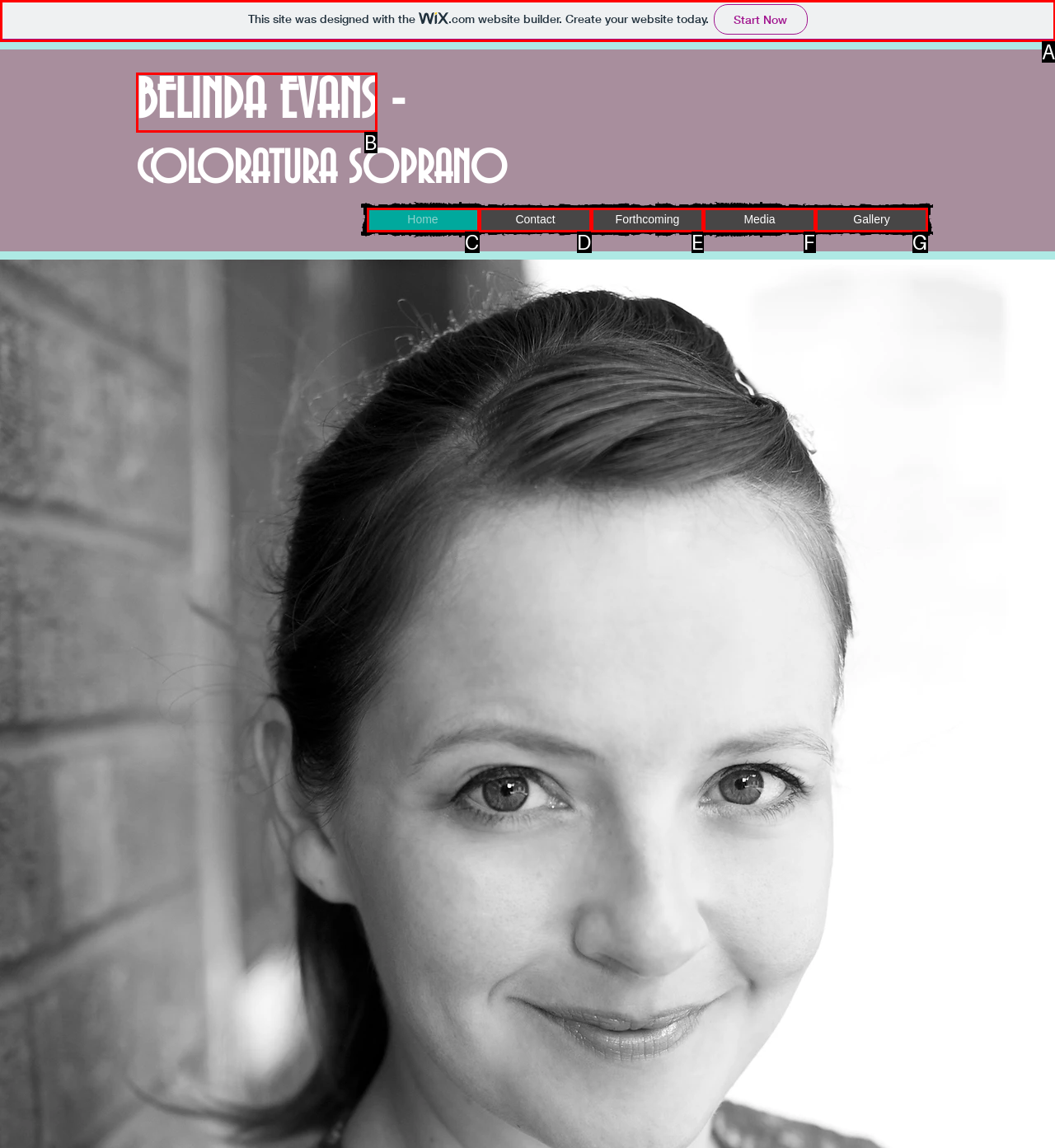Identify the UI element described as: ICCRE 2017 / Bangkok
Answer with the option's letter directly.

None